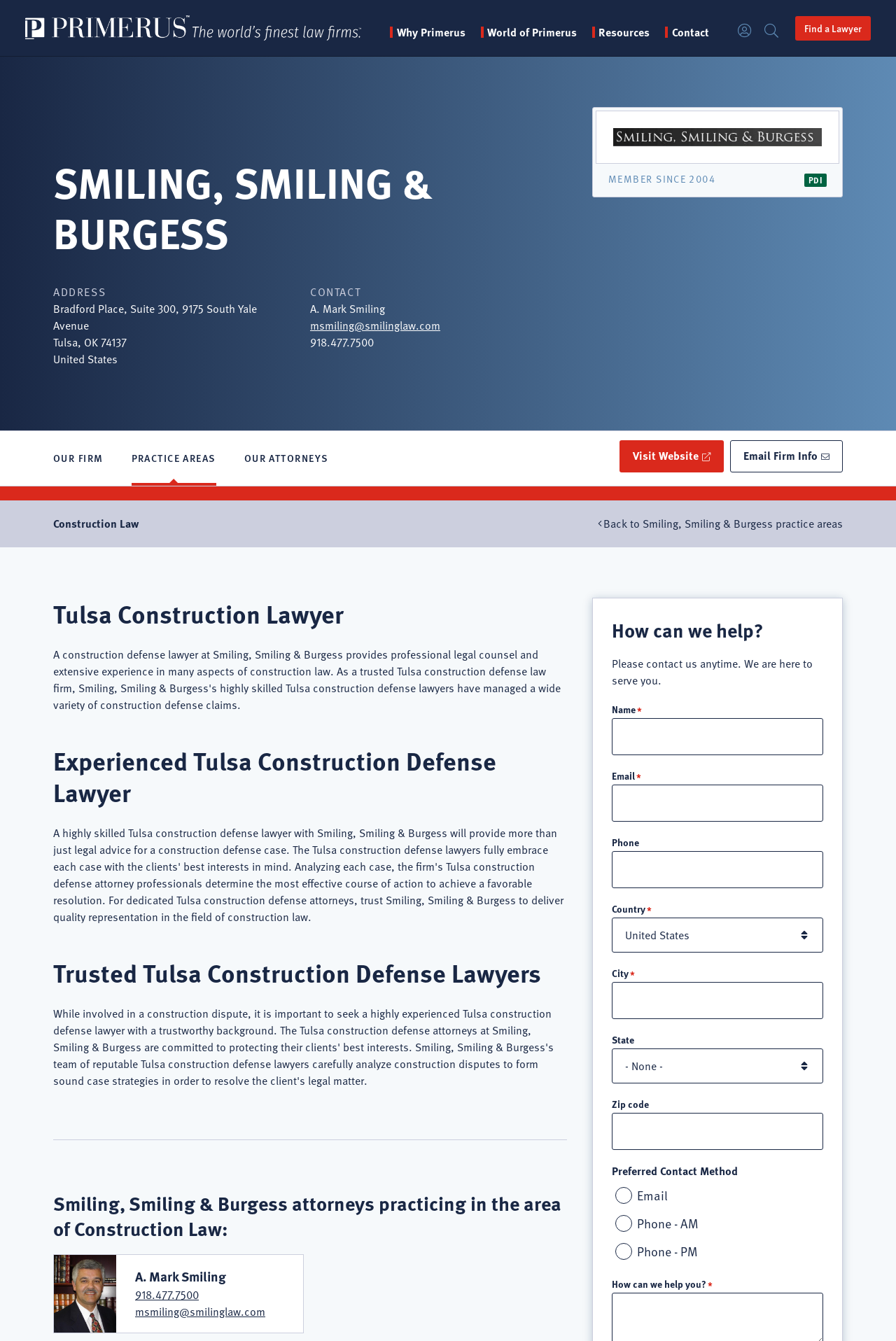Offer an in-depth caption of the entire webpage.

This webpage is about Smiling, Smiling & Burgess, a construction law firm in Tulsa, Oklahoma. At the top, there is a navigation menu with links to "Home", "Why Primerus", "World of Primerus", "Resources", and "Contact". Below this menu, there is a secondary navigation menu with links to "Login" and "Search".

The main content of the page is divided into two sections. On the left side, there is a section with the firm's address, contact information, and a link to visit their website. There is also a section with the firm's logo and a brief description of their practice areas.

On the right side, there is a section with a heading "Tulsa Construction Lawyer" and several subheadings, including "Experienced Tulsa Construction Defense Lawyer" and "Trusted Tulsa Construction Defense Lawyers". Below these headings, there is a list of attorneys practicing in the area of construction law, with their names, photos, and contact information.

Further down the page, there is a contact form where visitors can fill out their information and a message to inquire about the firm's services. The form includes fields for name, email, phone number, location, and preferred contact method.

Throughout the page, there are several images, including the firm's logo, a photo of one of the attorneys, and a background image with a subtle pattern. The overall layout is clean and easy to navigate, with clear headings and concise text.